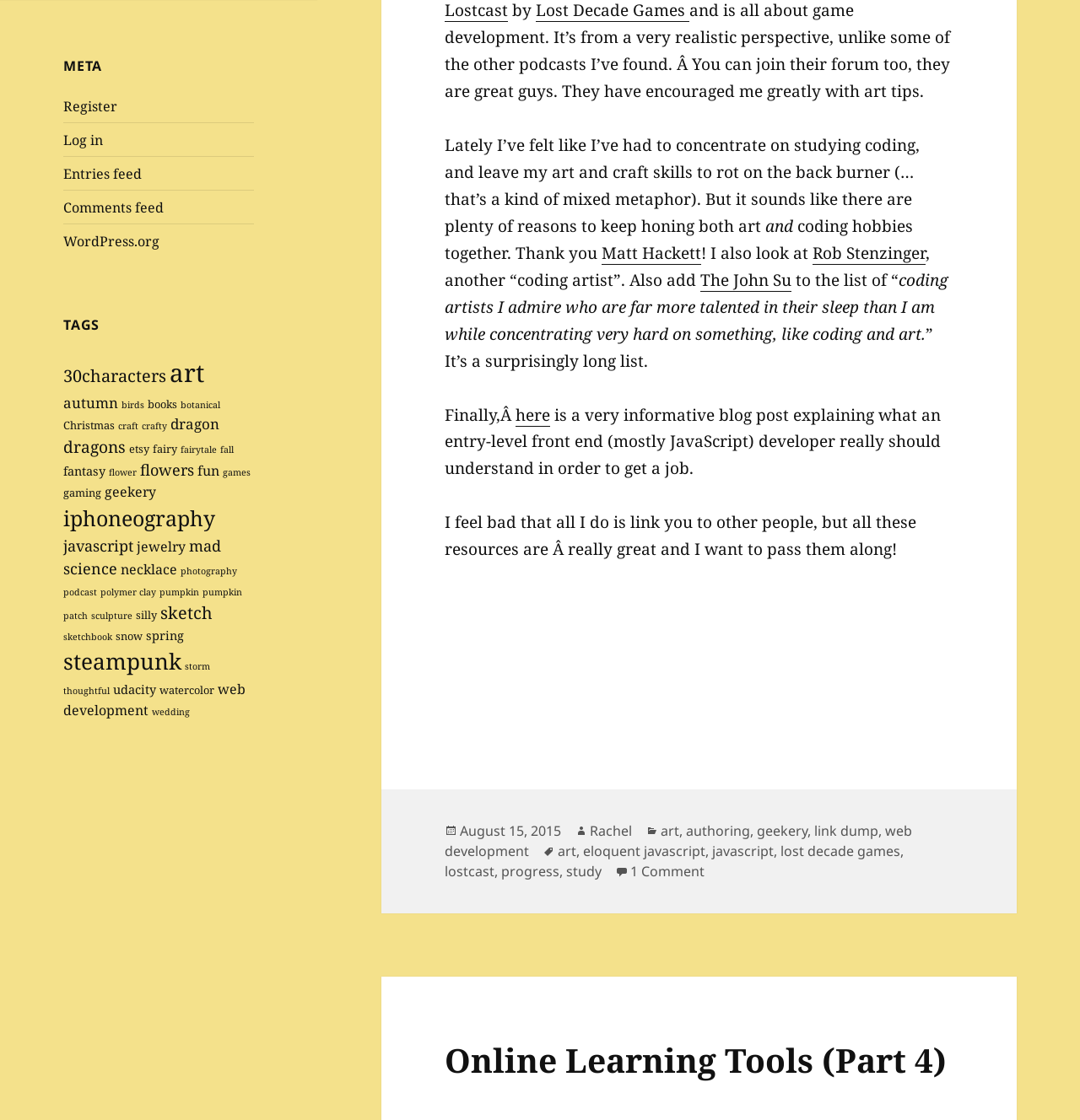Find the bounding box coordinates of the element to click in order to complete the given instruction: "Visit the author's page."

[0.546, 0.734, 0.585, 0.751]